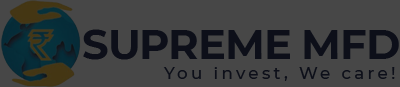Give a short answer using one word or phrase for the question:
What is symbolized by the two hands flanking the emblem?

Support and care